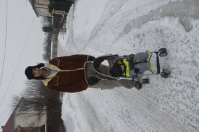What is the purpose of the stroller?
Give a single word or phrase as your answer by examining the image.

To carry a child